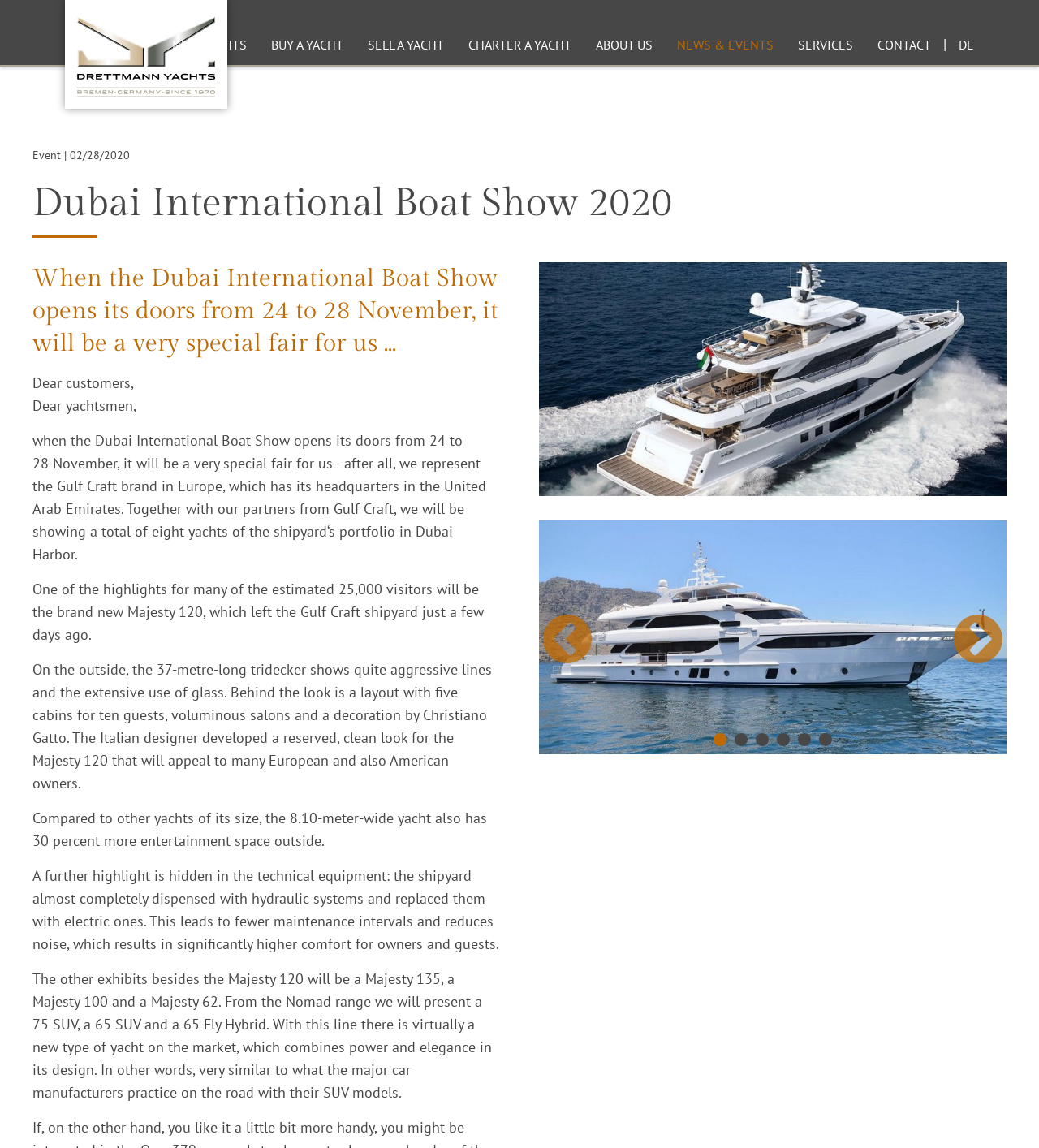How many visitors are expected at the event?
Provide a detailed answer to the question using information from the image.

According to the text, an estimated 25,000 visitors are expected to attend the Dubai International Boat Show 2020. This information is mentioned in the paragraph that describes the event and its highlights.